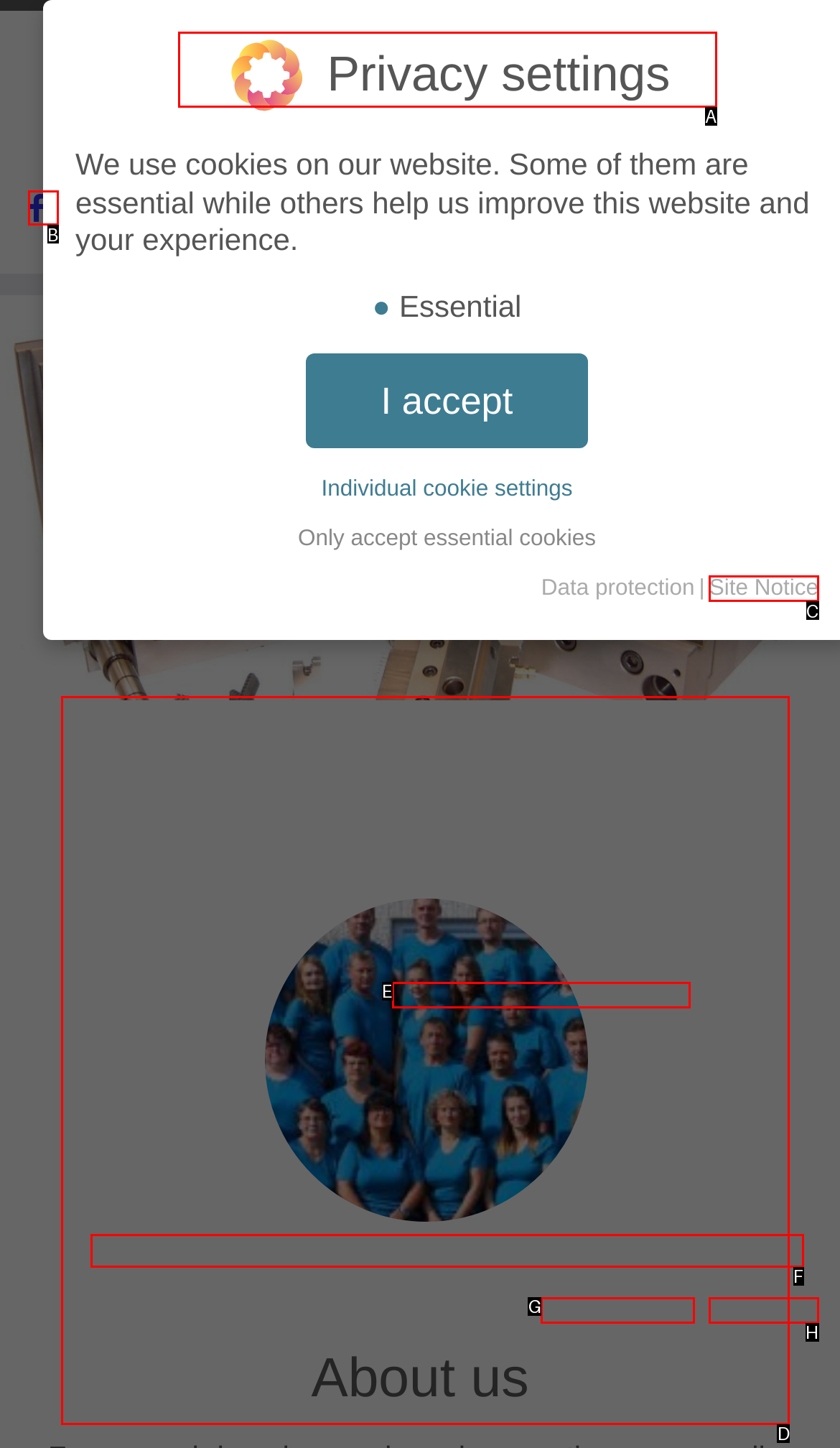Determine which UI element you should click to perform the task: Go back to start page
Provide the letter of the correct option from the given choices directly.

A